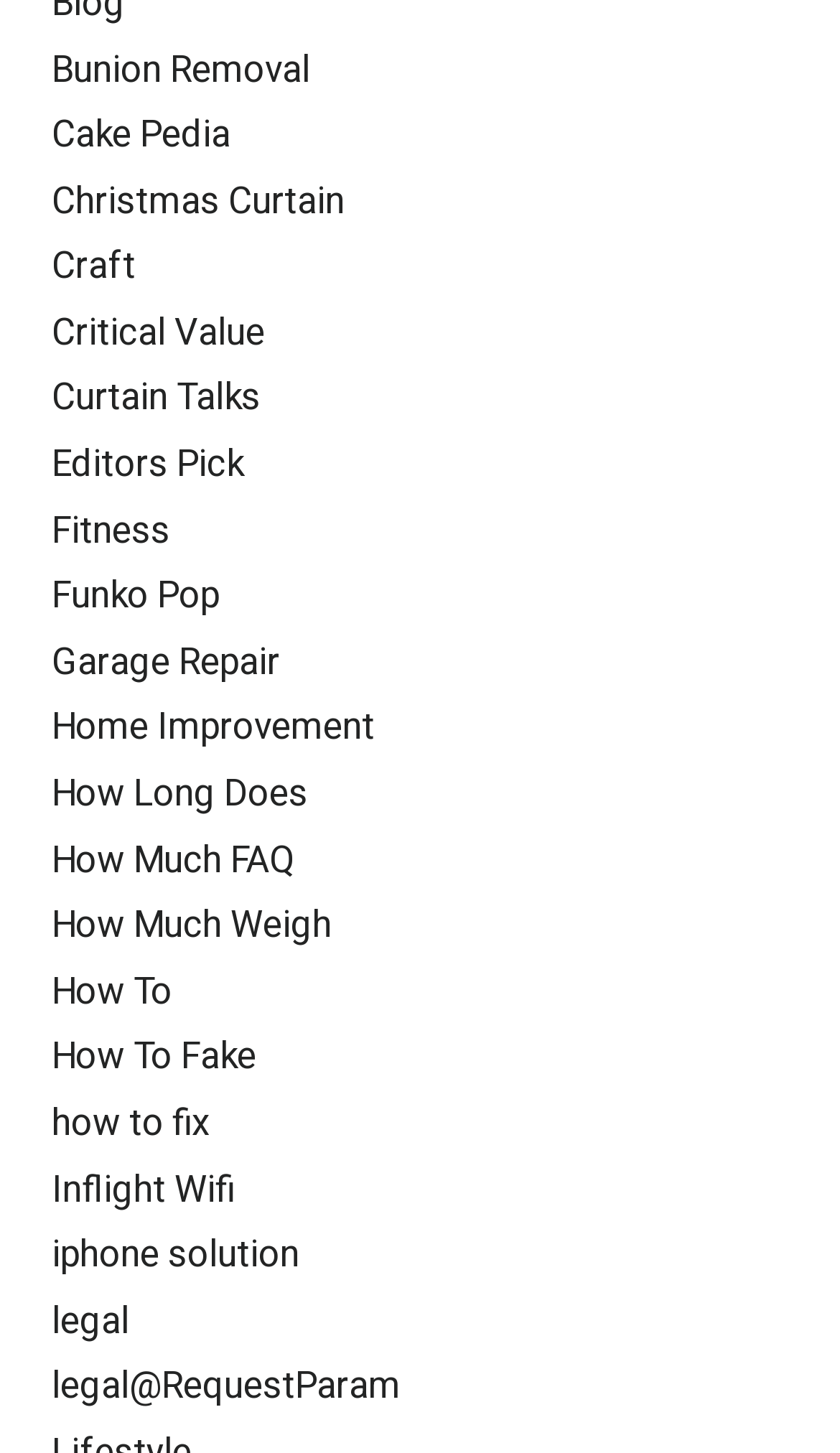How many links are there on the webpage? Observe the screenshot and provide a one-word or short phrase answer.

24